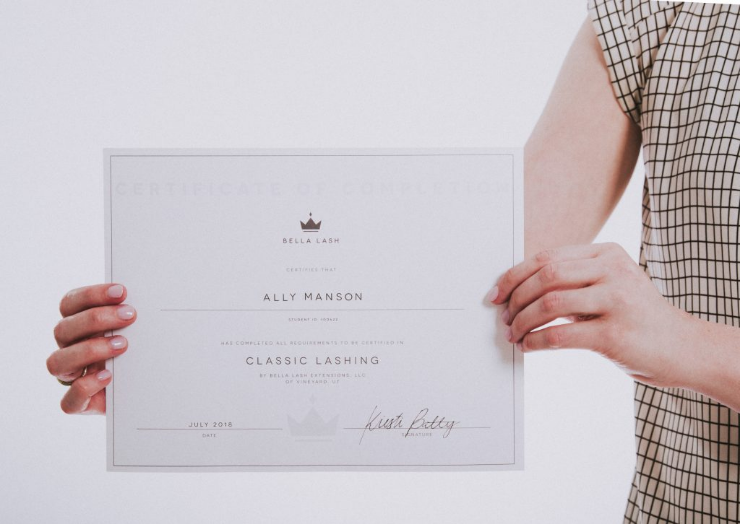Who signed the certificate?
Craft a detailed and extensive response to the question.

The signature on the certificate belongs to Kristi Betty, suggesting that she is the authority who recognized Ally Manson's professional training and achievement in the beauty field.